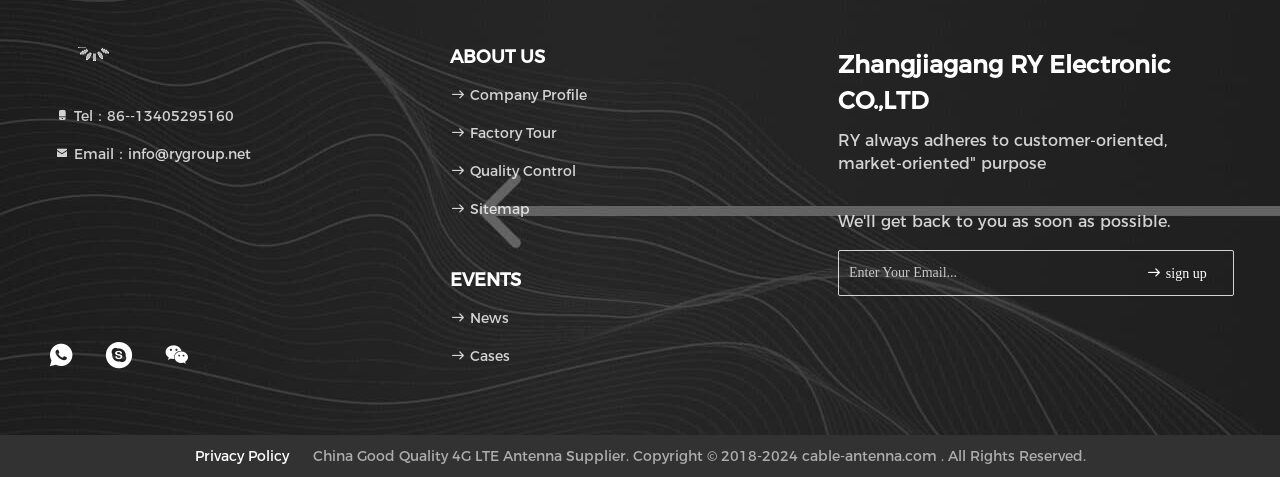Locate the bounding box coordinates of the clickable region to complete the following instruction: "Click Tel link."

[0.042, 0.224, 0.183, 0.262]